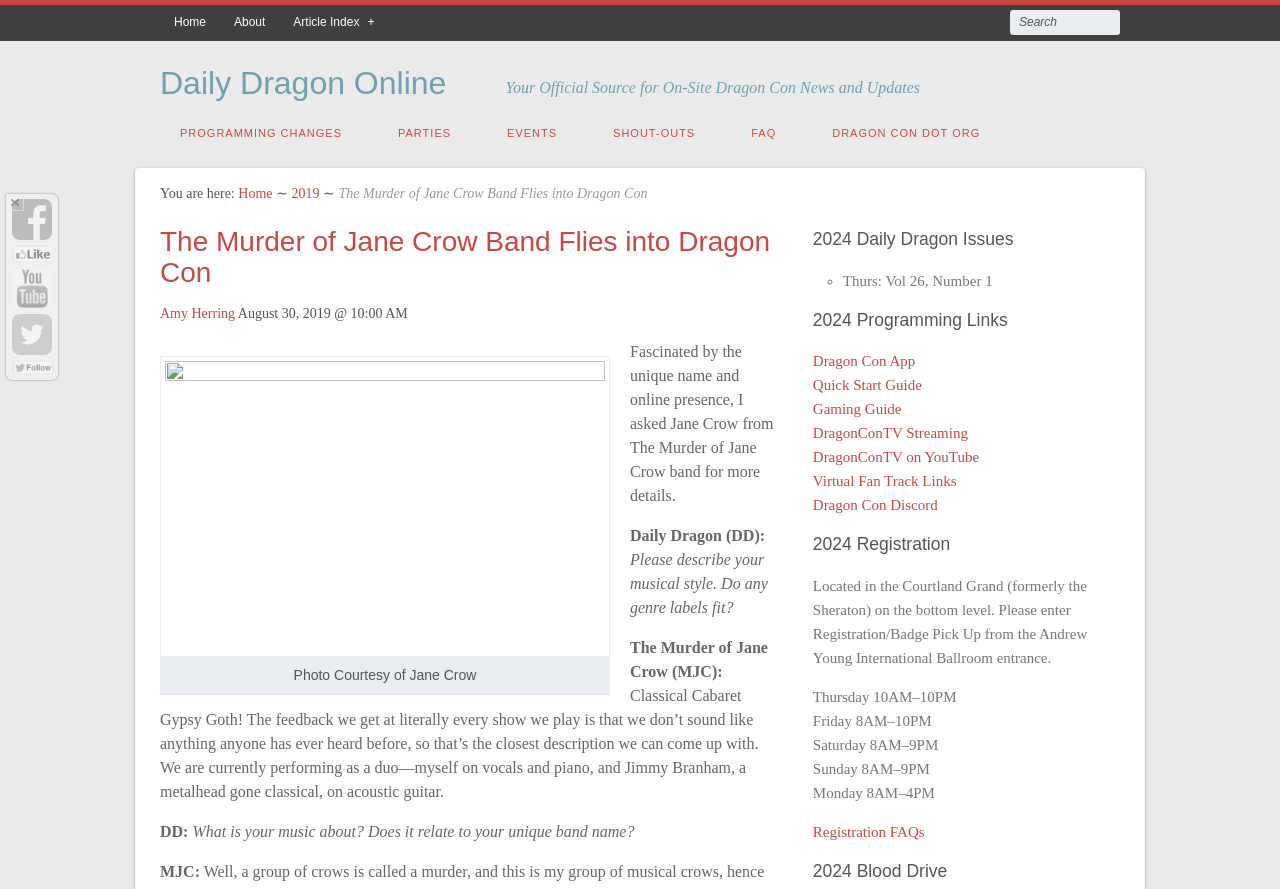Find the bounding box coordinates of the element I should click to carry out the following instruction: "Learn more about The Murder of Jane Crow Band".

[0.125, 0.254, 0.602, 0.324]